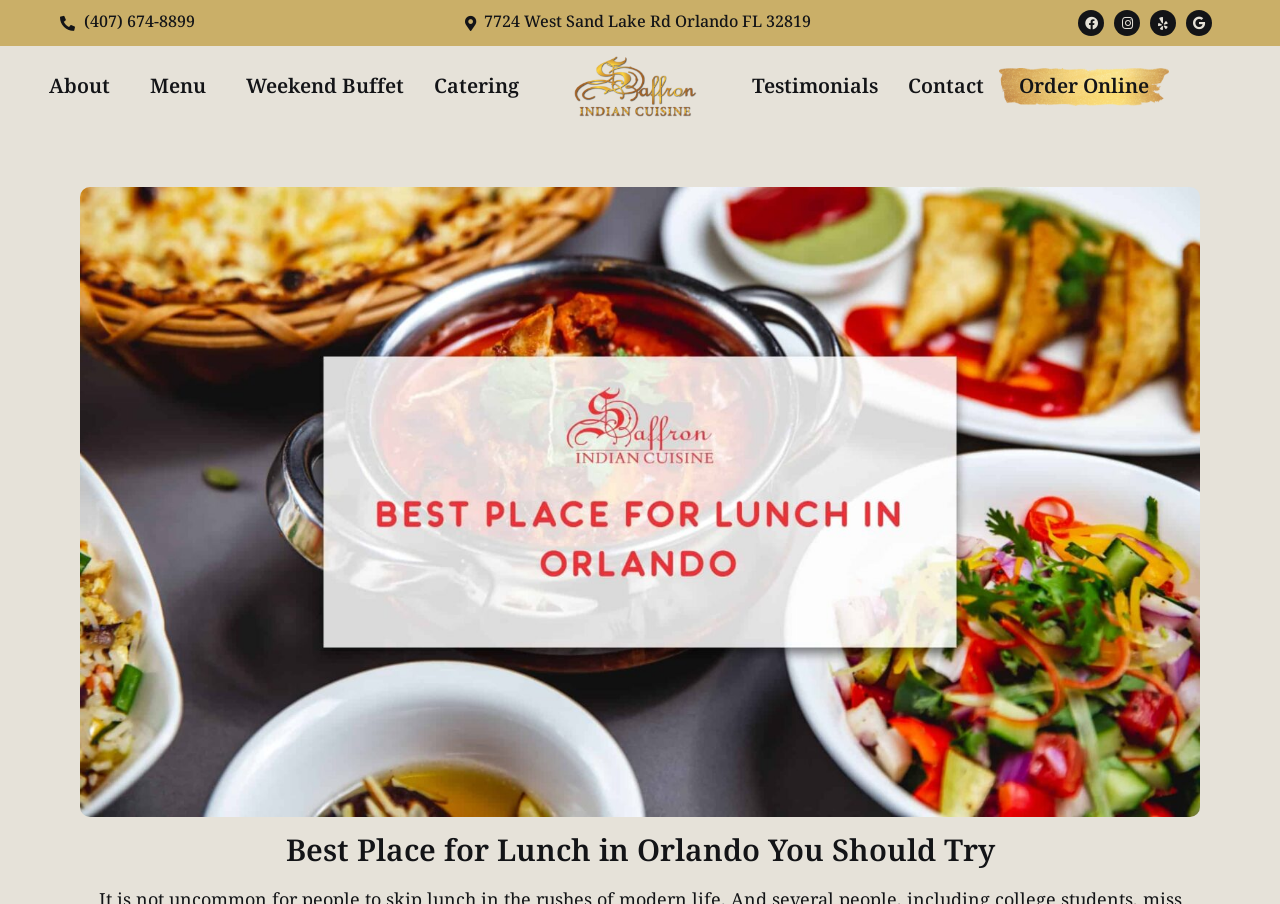Please specify the bounding box coordinates of the clickable section necessary to execute the following command: "Call the restaurant".

[0.047, 0.012, 0.152, 0.039]